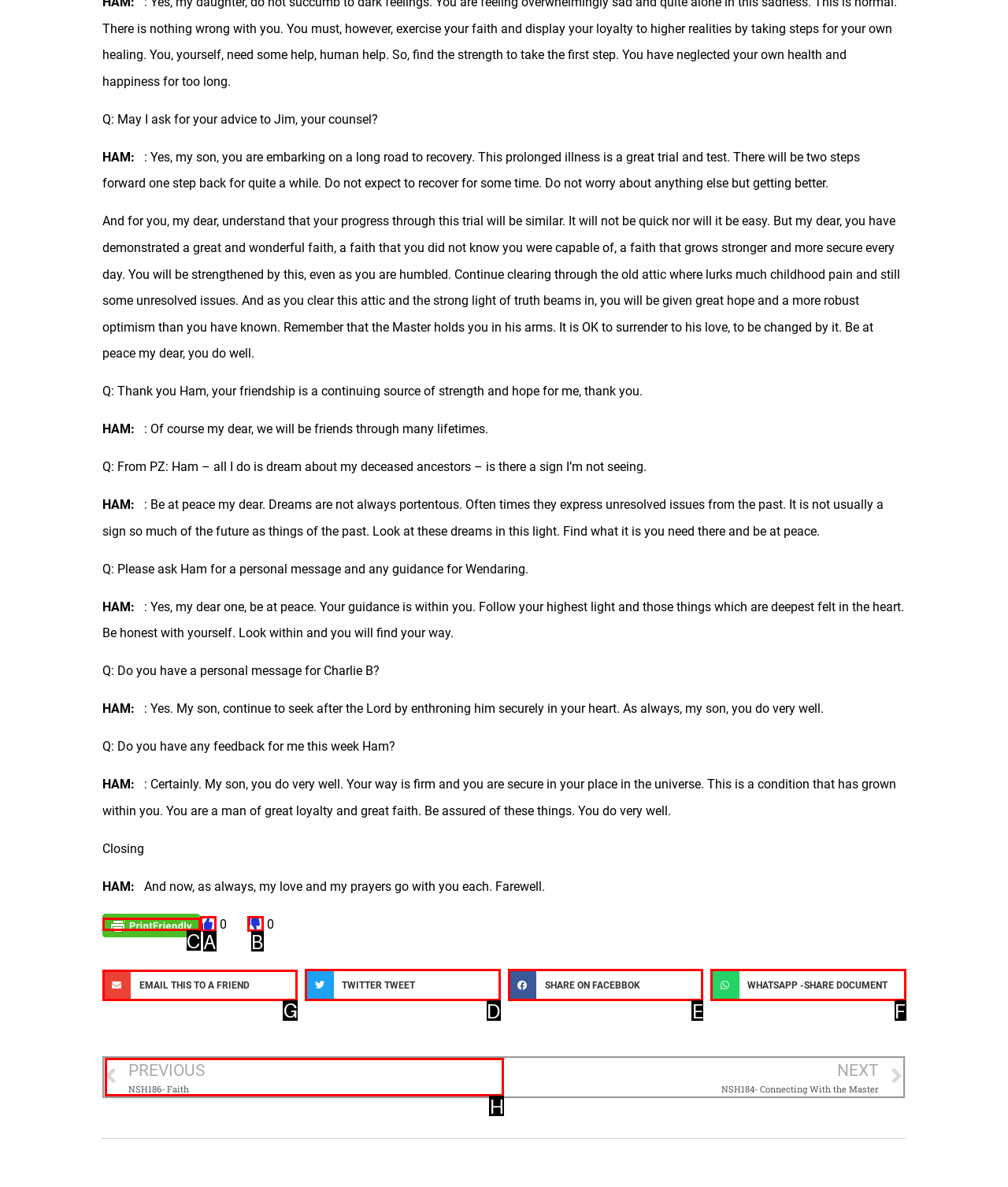Choose the letter of the option that needs to be clicked to perform the task: Share on email. Answer with the letter.

G